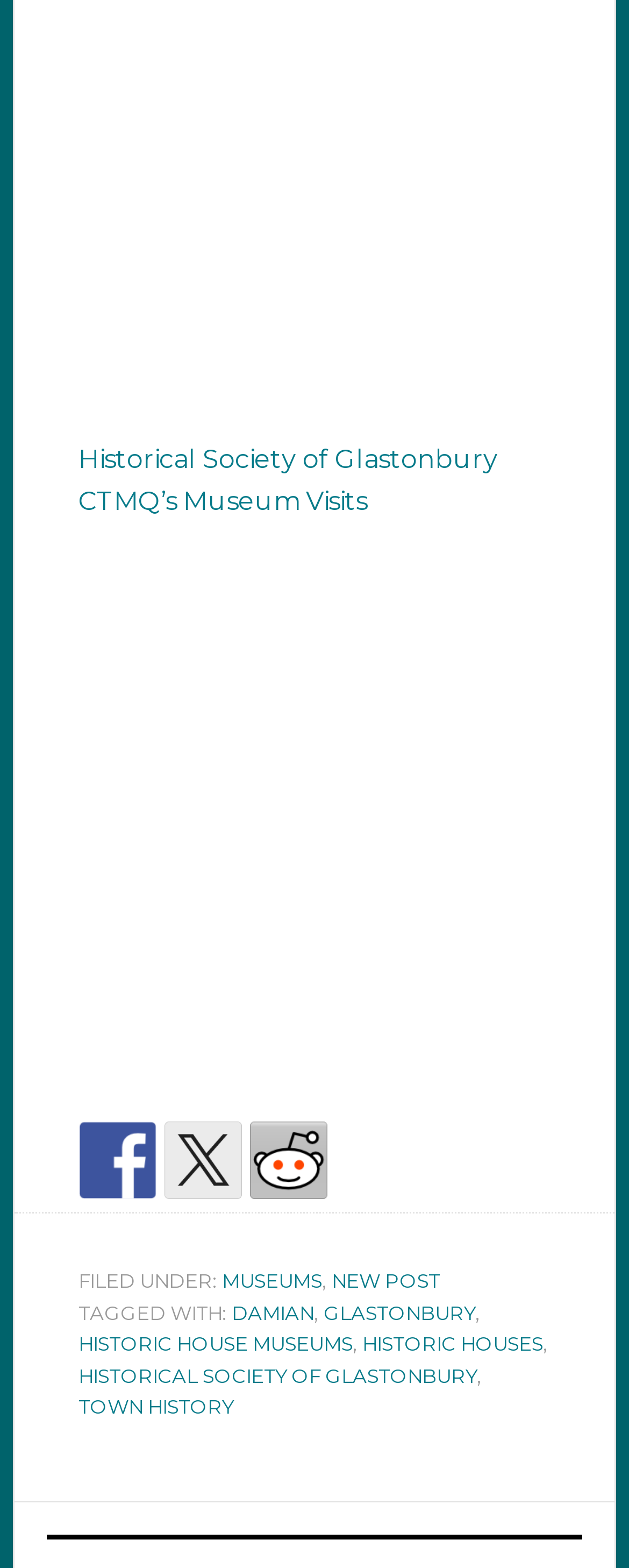Examine the image carefully and respond to the question with a detailed answer: 
How many tags are there in the post?

I counted the number of tags by looking at the links in the footer section, specifically the links 'MUSEUMS', 'DAMIAN', 'GLASTONBURY', and 'HISTORIC HOUSE MUSEUMS'.